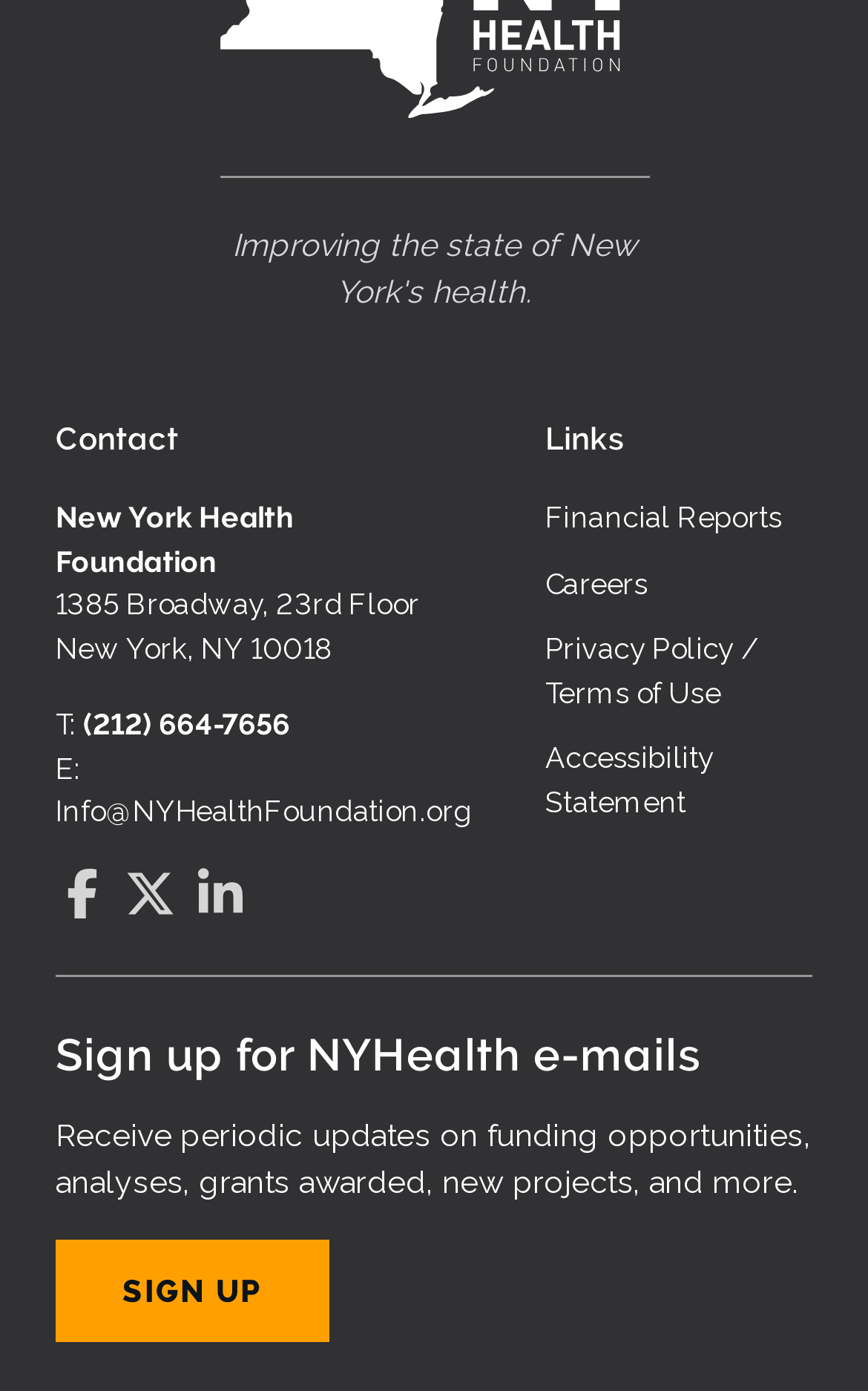Identify the bounding box for the UI element described as: "aria-label="Go to Twitter"". Ensure the coordinates are four float numbers between 0 and 1, formatted as [left, top, right, bottom].

[0.144, 0.624, 0.203, 0.661]